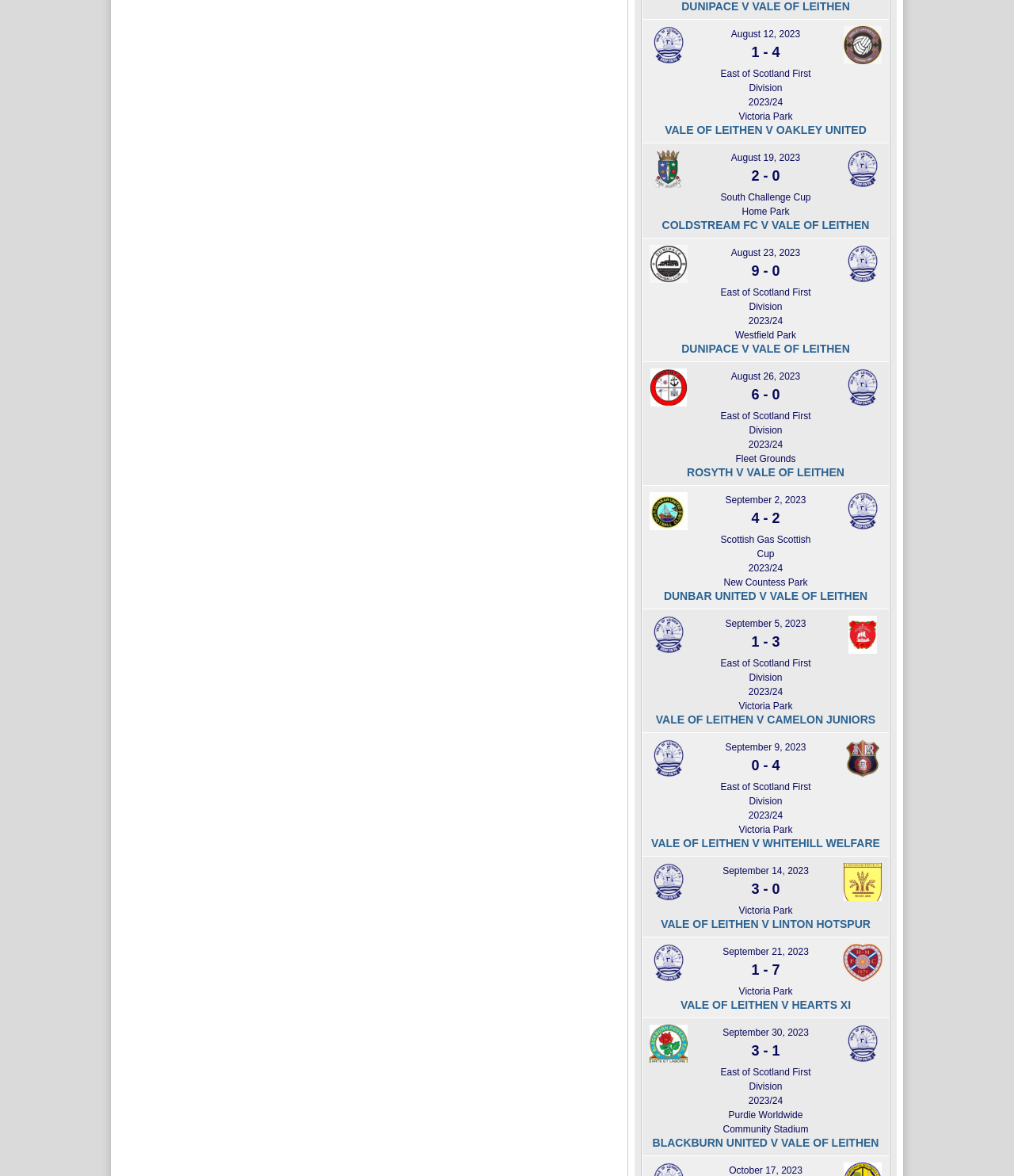What is the name of the stadium where Vale of Leithen played against Camelon Juniors on September 5, 2023?
Observe the image and answer the question with a one-word or short phrase response.

Victoria Park